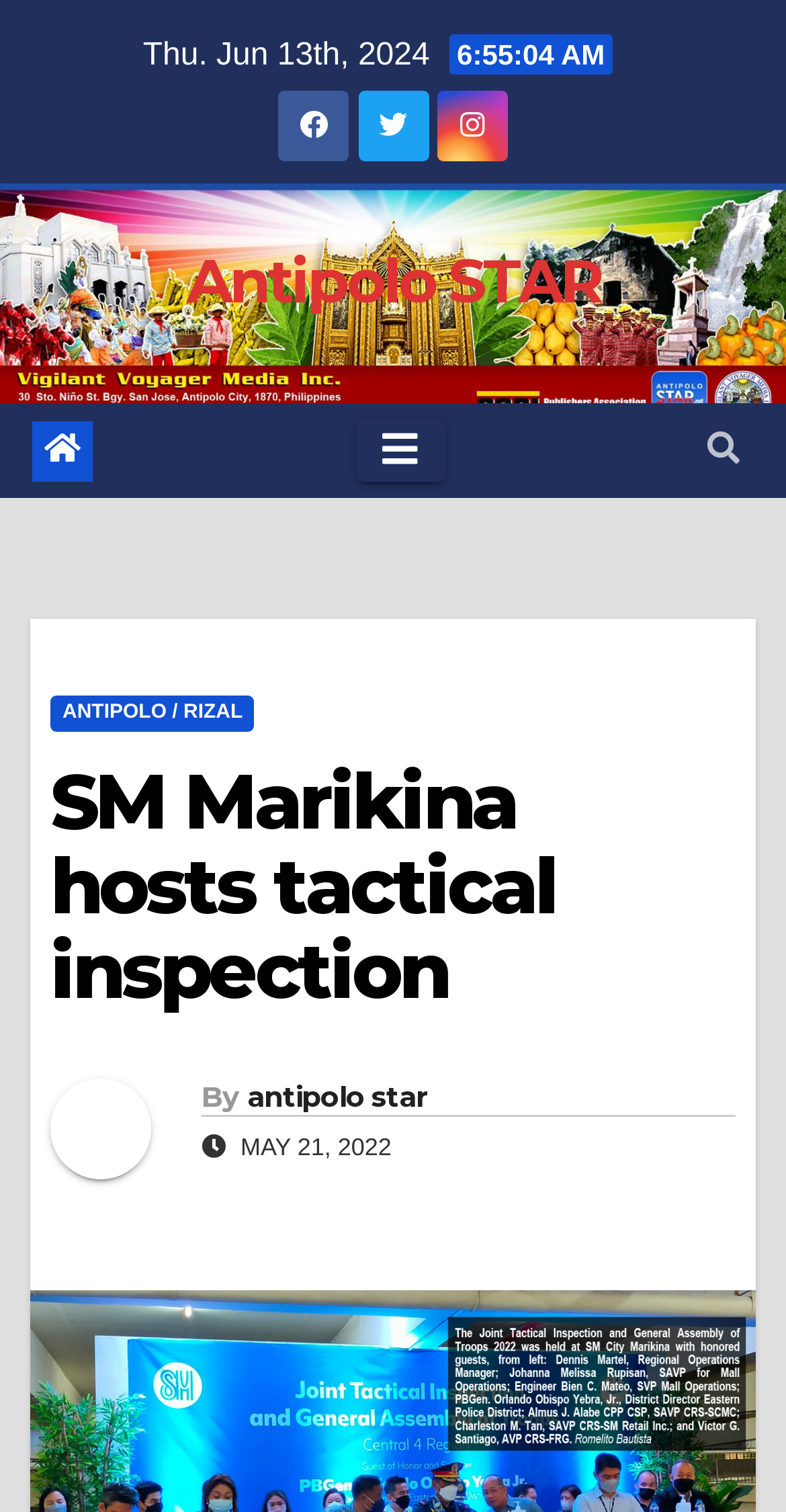What is the symbol next to 'Antipolo STAR'?
Using the information presented in the image, please offer a detailed response to the question.

I examined the webpage and found a link element with the OCR text 'uf09a' next to the heading 'Antipolo STAR'.